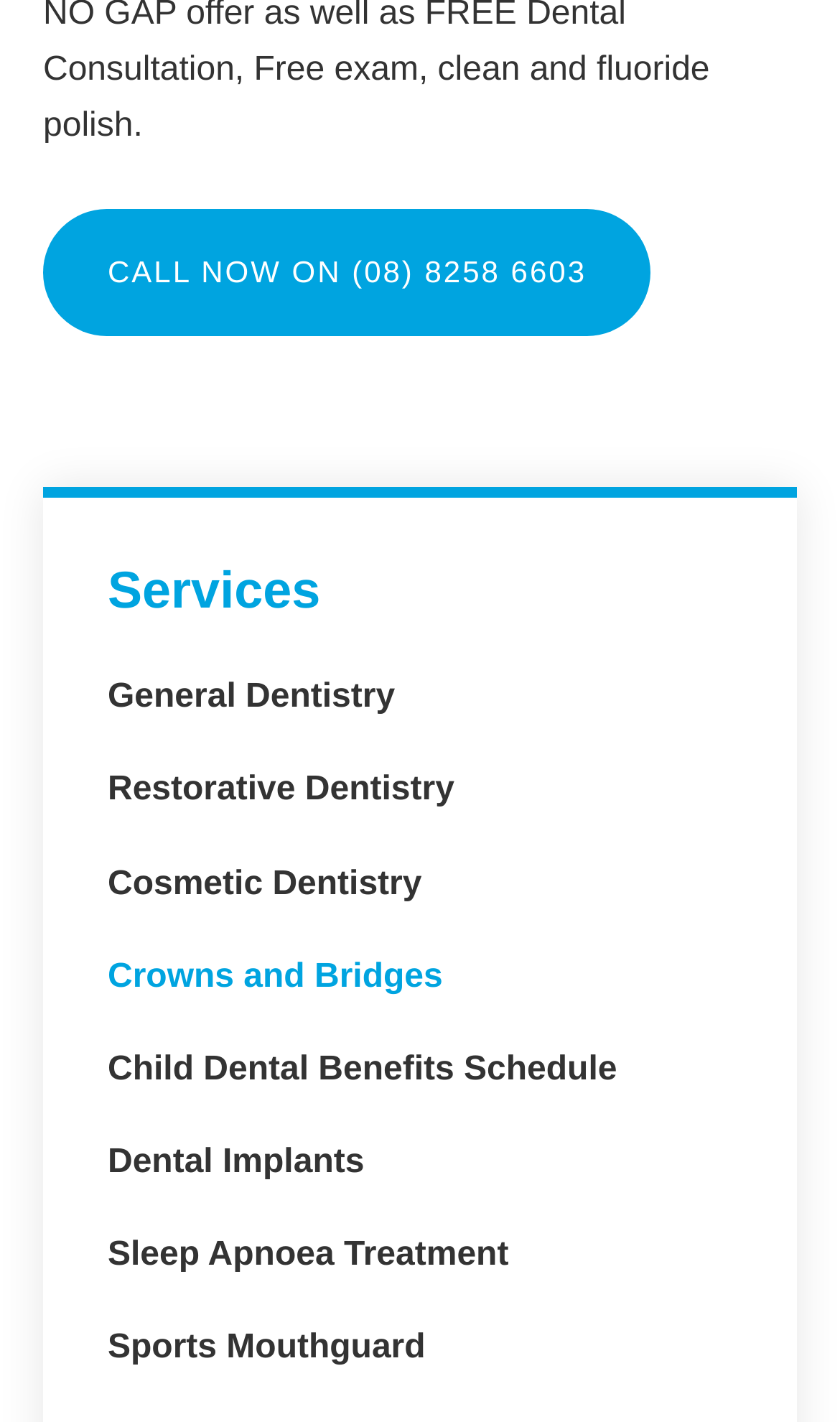Using the format (top-left x, top-left y, bottom-right x, bottom-right y), provide the bounding box coordinates for the described UI element. All values should be floating point numbers between 0 and 1: Dental Implants

[0.128, 0.805, 0.434, 0.83]